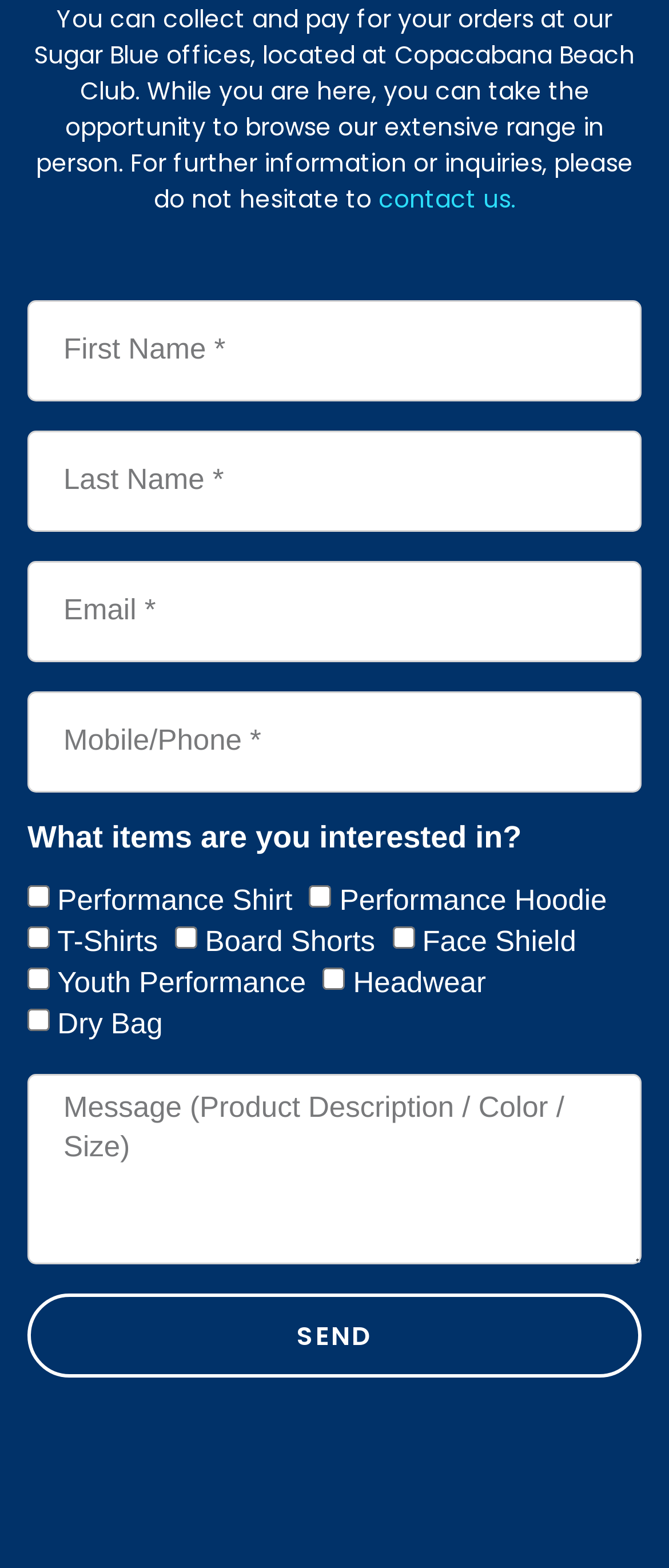Could you provide the bounding box coordinates for the portion of the screen to click to complete this instruction: "Check Performance Shirt"?

[0.041, 0.564, 0.074, 0.578]